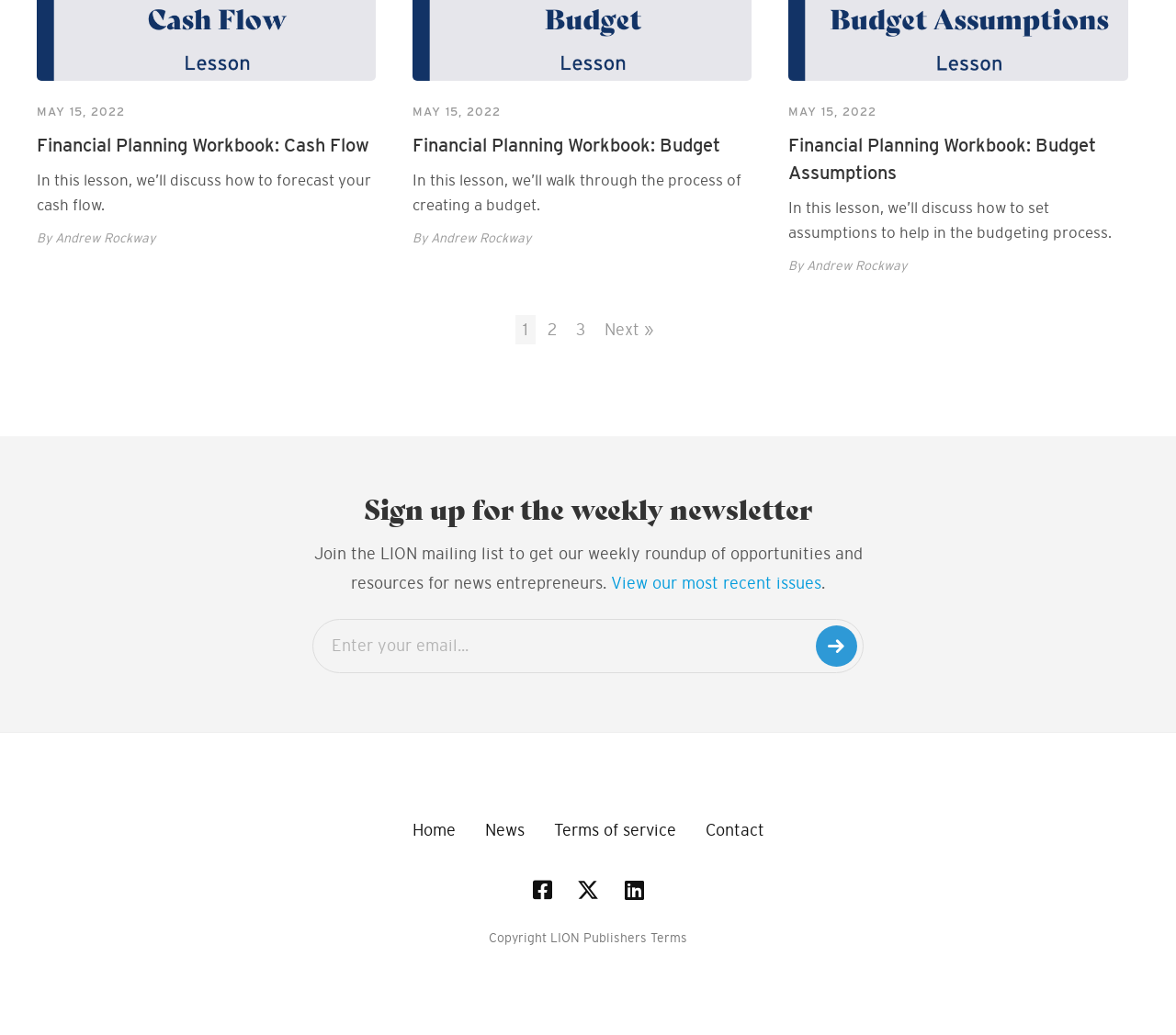Locate the bounding box coordinates of the item that should be clicked to fulfill the instruction: "Click on 'Next »'".

[0.508, 0.304, 0.562, 0.333]